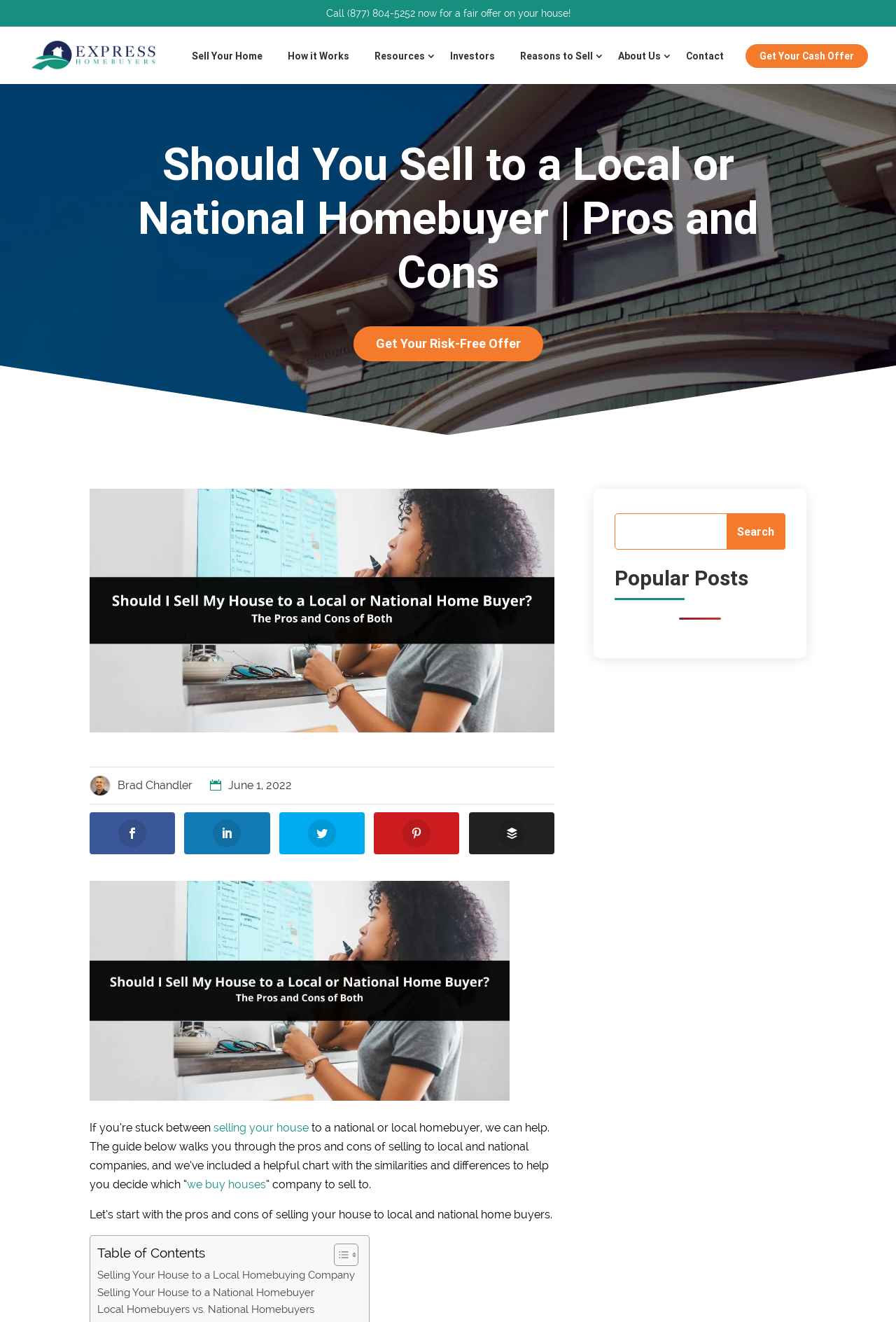Please identify the bounding box coordinates of the clickable element to fulfill the following instruction: "Read about selling your house to a local homebuying company". The coordinates should be four float numbers between 0 and 1, i.e., [left, top, right, bottom].

[0.109, 0.958, 0.396, 0.971]